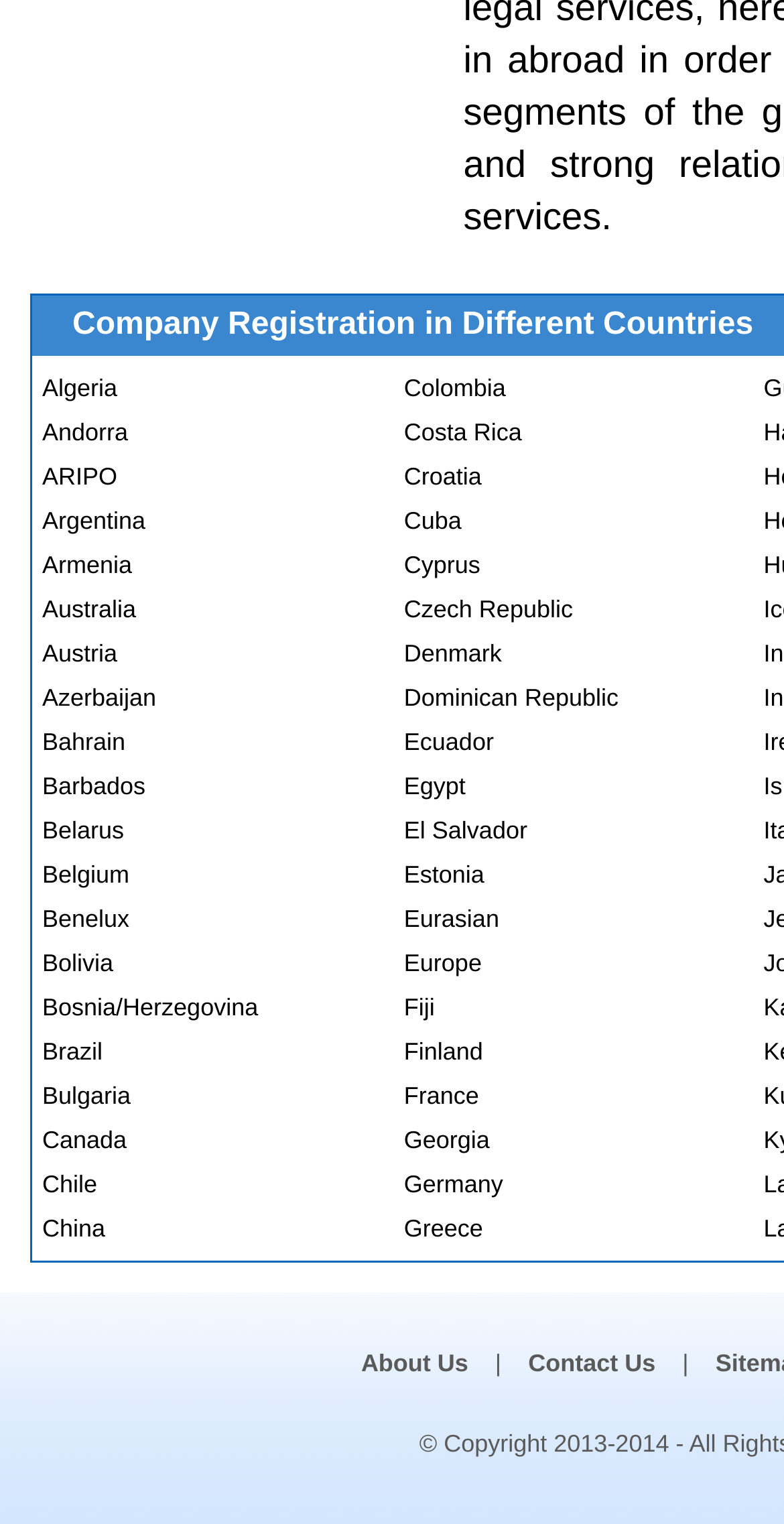Please respond to the question with a concise word or phrase:
What are the two links at the bottom of the page?

About Us, Contact Us